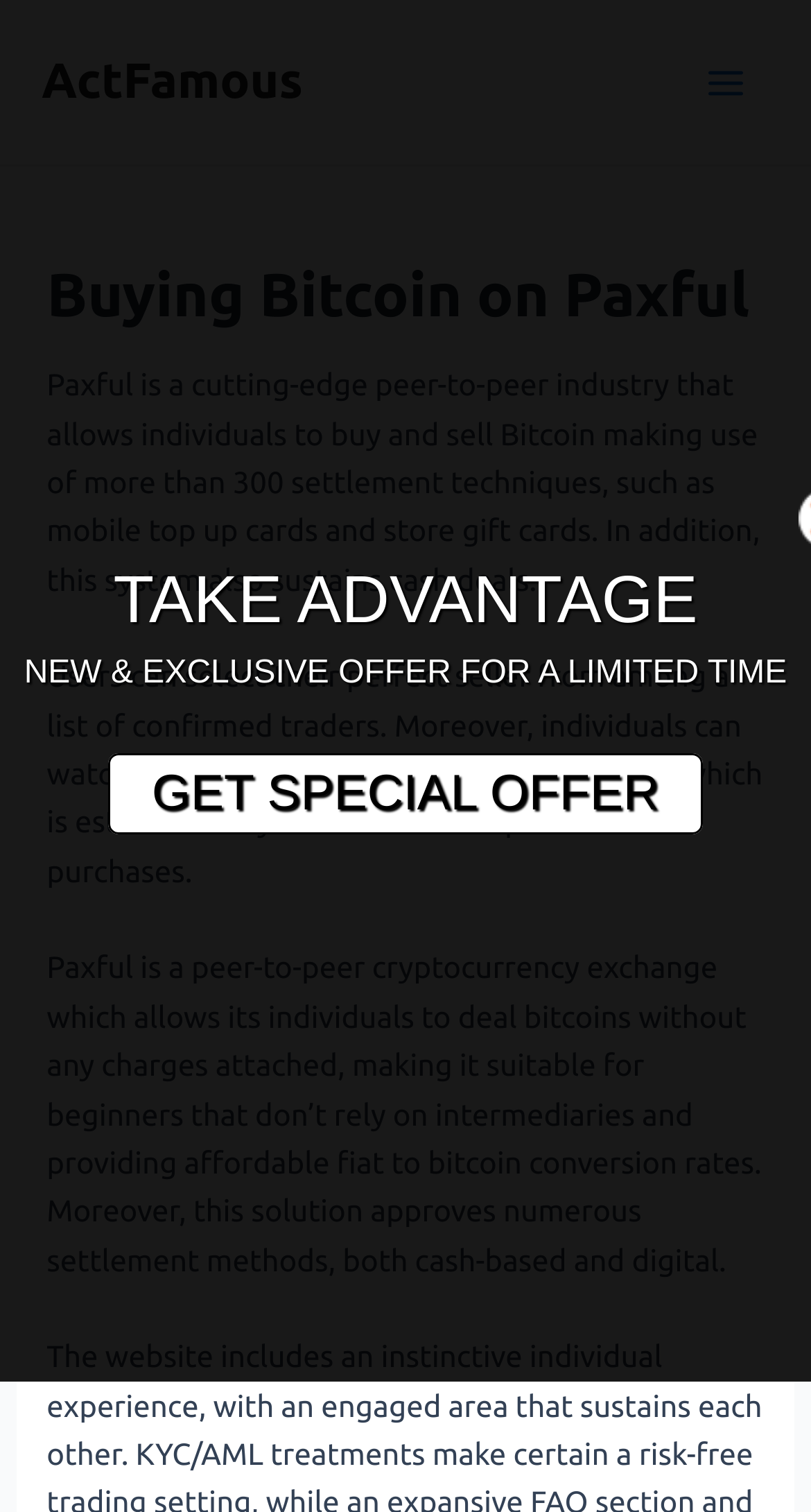Please reply with a single word or brief phrase to the question: 
What is Paxful?

Peer-to-peer cryptocurrency exchange